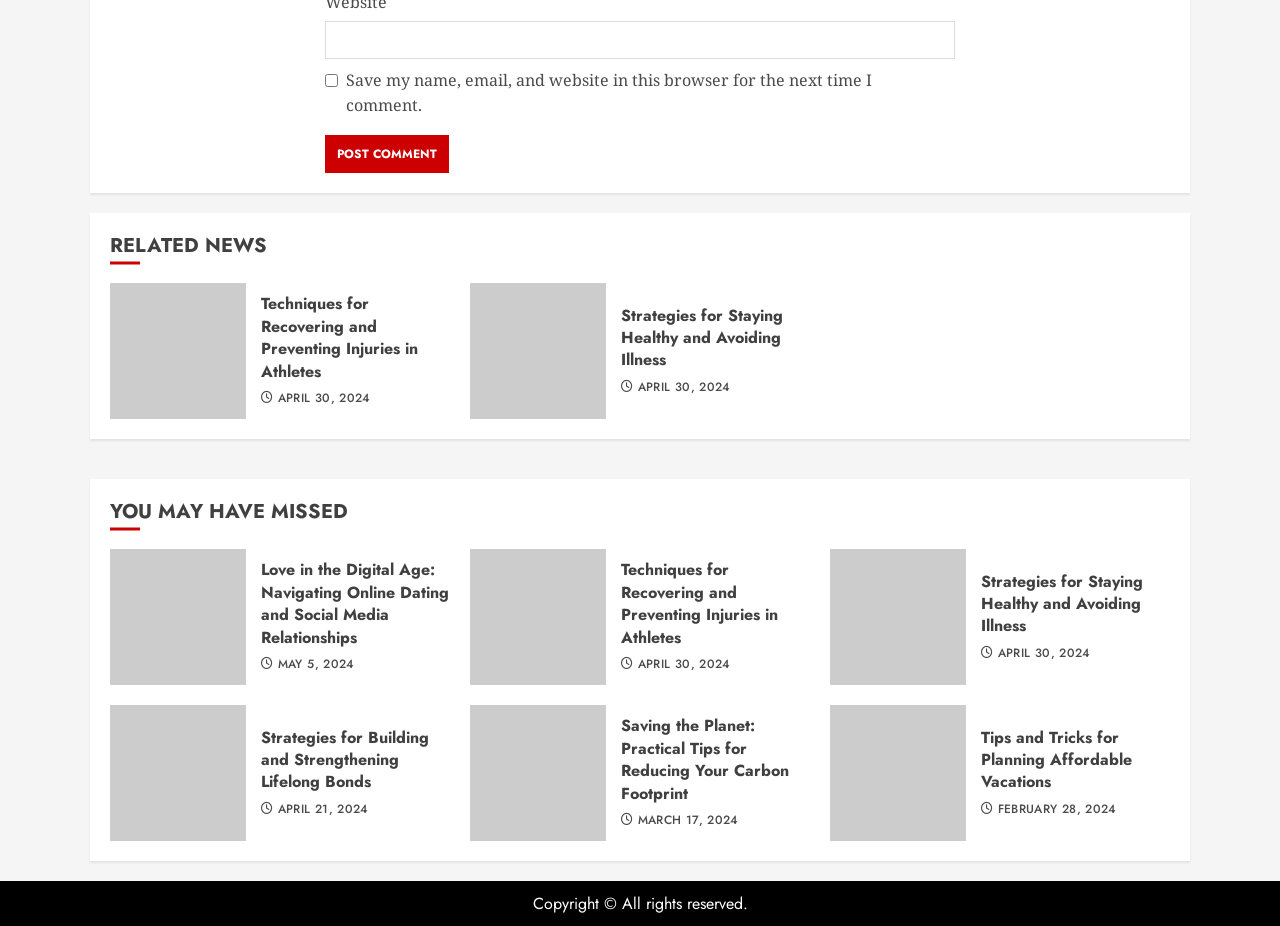Use the information in the screenshot to answer the question comprehensively: What is the common theme among the news articles?

The news articles listed on the webpage appear to be related to health and wellness, with topics such as injury prevention, online dating, and reducing carbon footprint. This suggests that the common theme among the news articles is health and wellness.